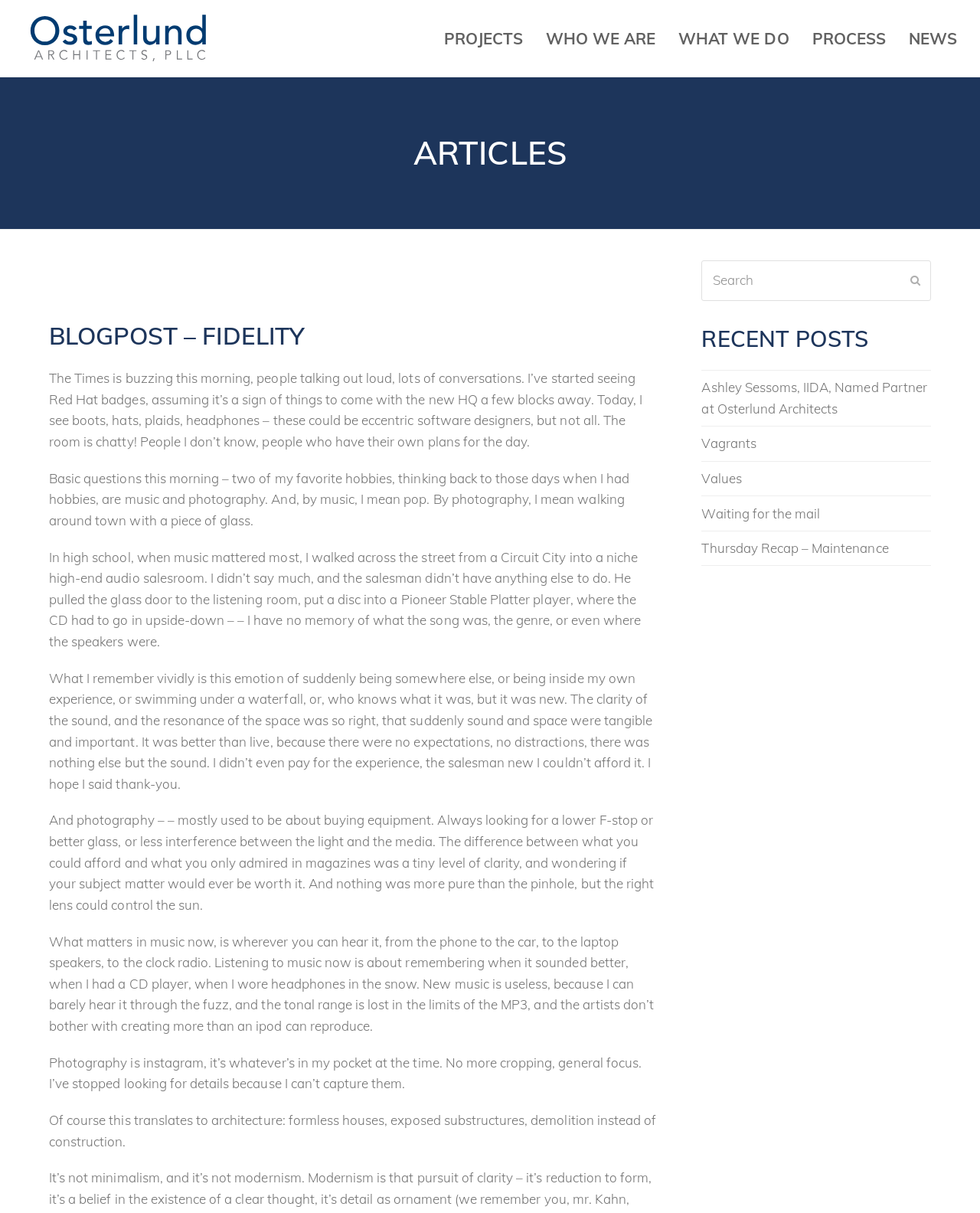Use a single word or phrase to respond to the question:
What is the name of the section below the search bar?

RECENT POSTS